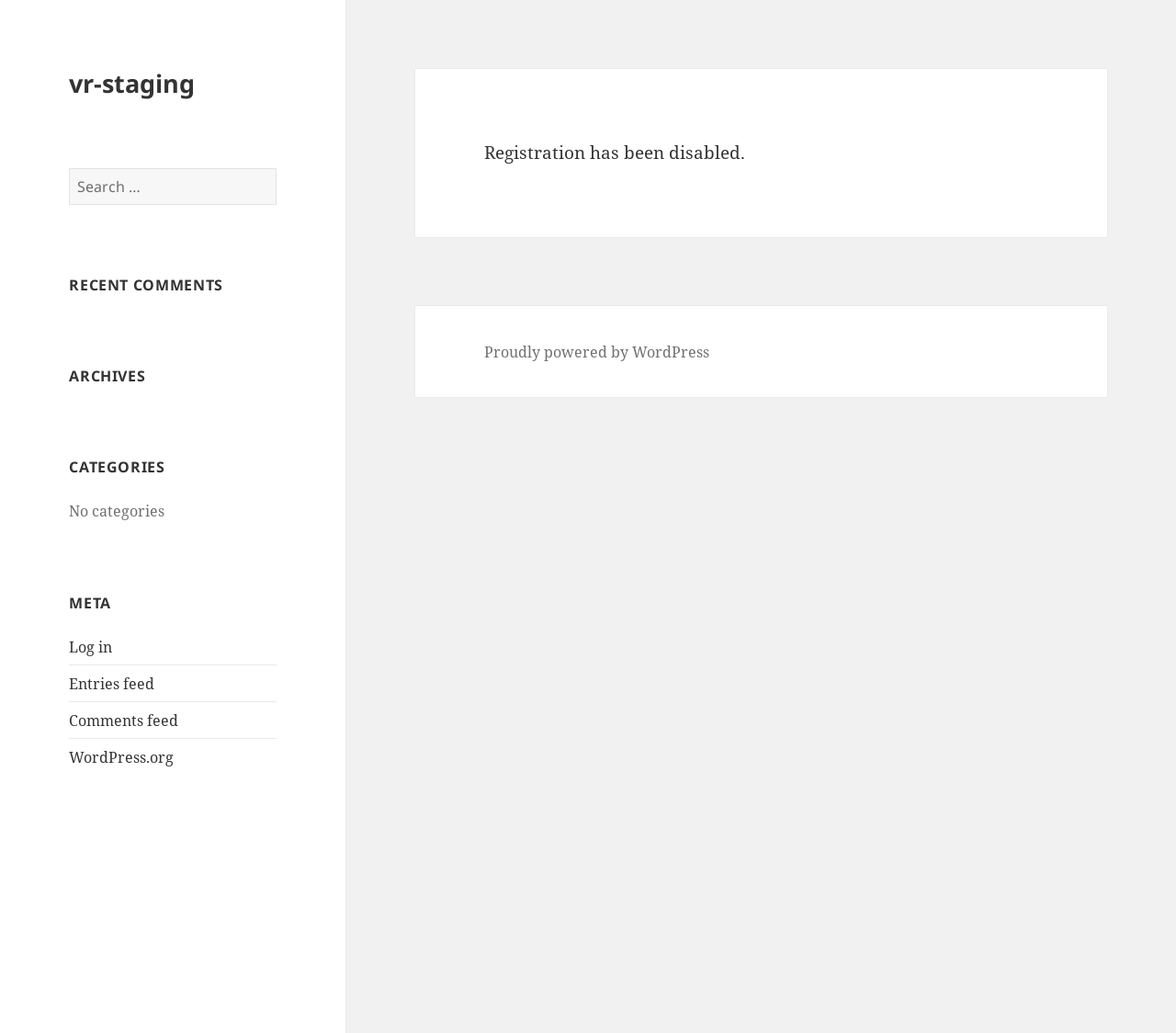Provide the bounding box coordinates, formatted as (top-left x, top-left y, bottom-right x, bottom-right y), with all values being floating point numbers between 0 and 1. Identify the bounding box of the UI element that matches the description: mikem@organicsoilsolutions.com

None